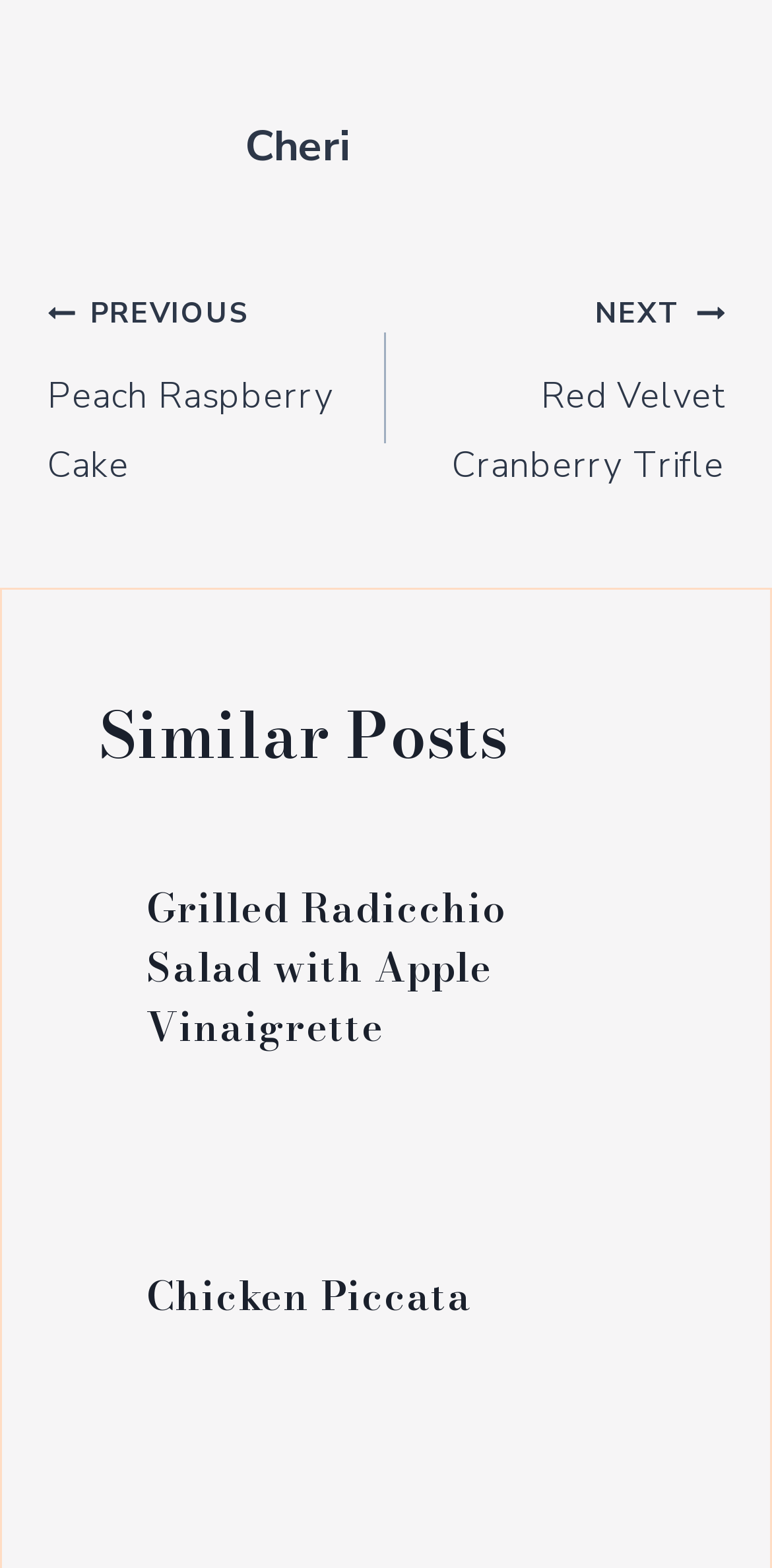How many similar posts are shown?
Please answer using one word or phrase, based on the screenshot.

2